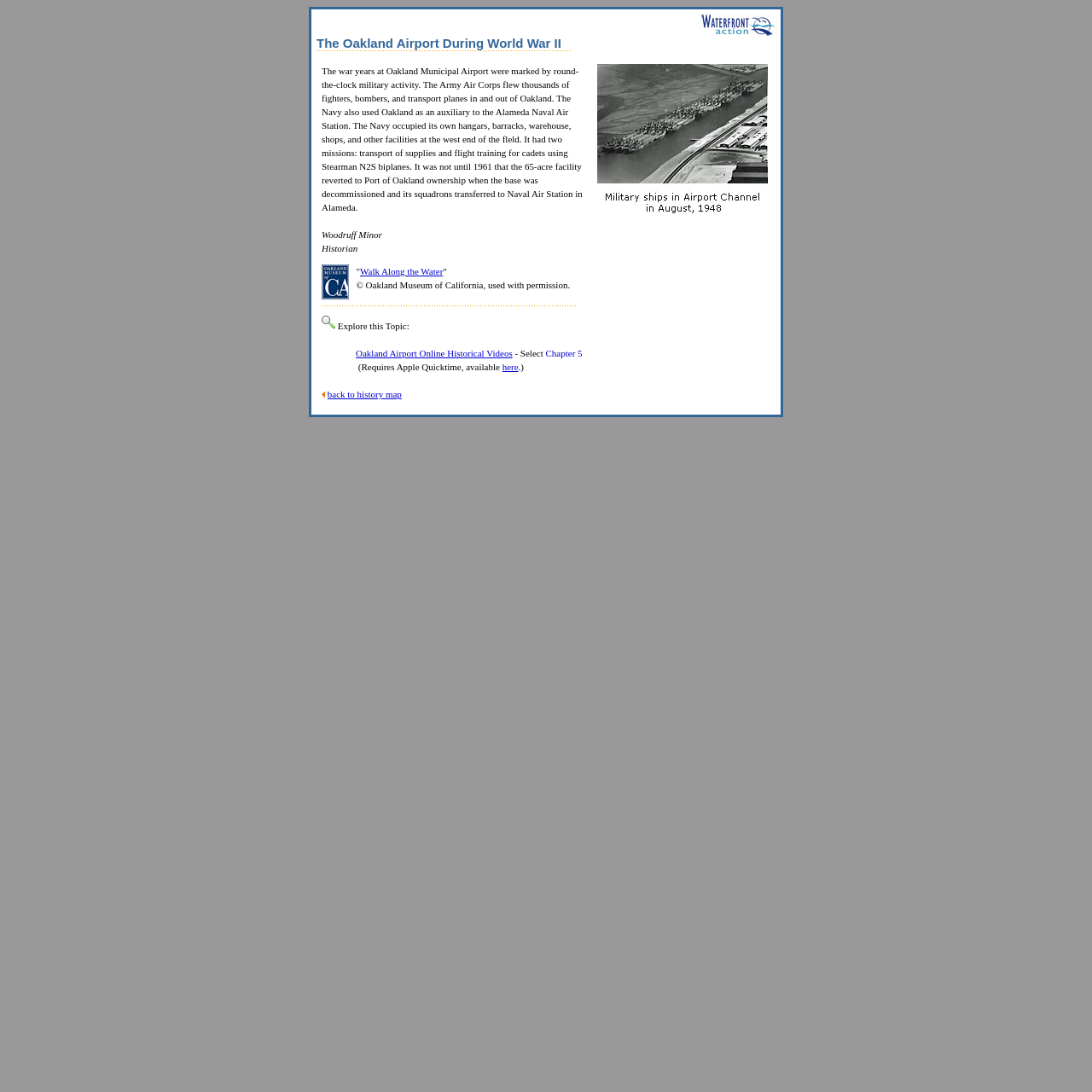Who is the historian mentioned in the article?
Use the information from the screenshot to give a comprehensive response to the question.

The text mentions 'Woodruff Minor Historian Oakland Museum of California' which indicates that Woodruff Minor is the historian being referred to.